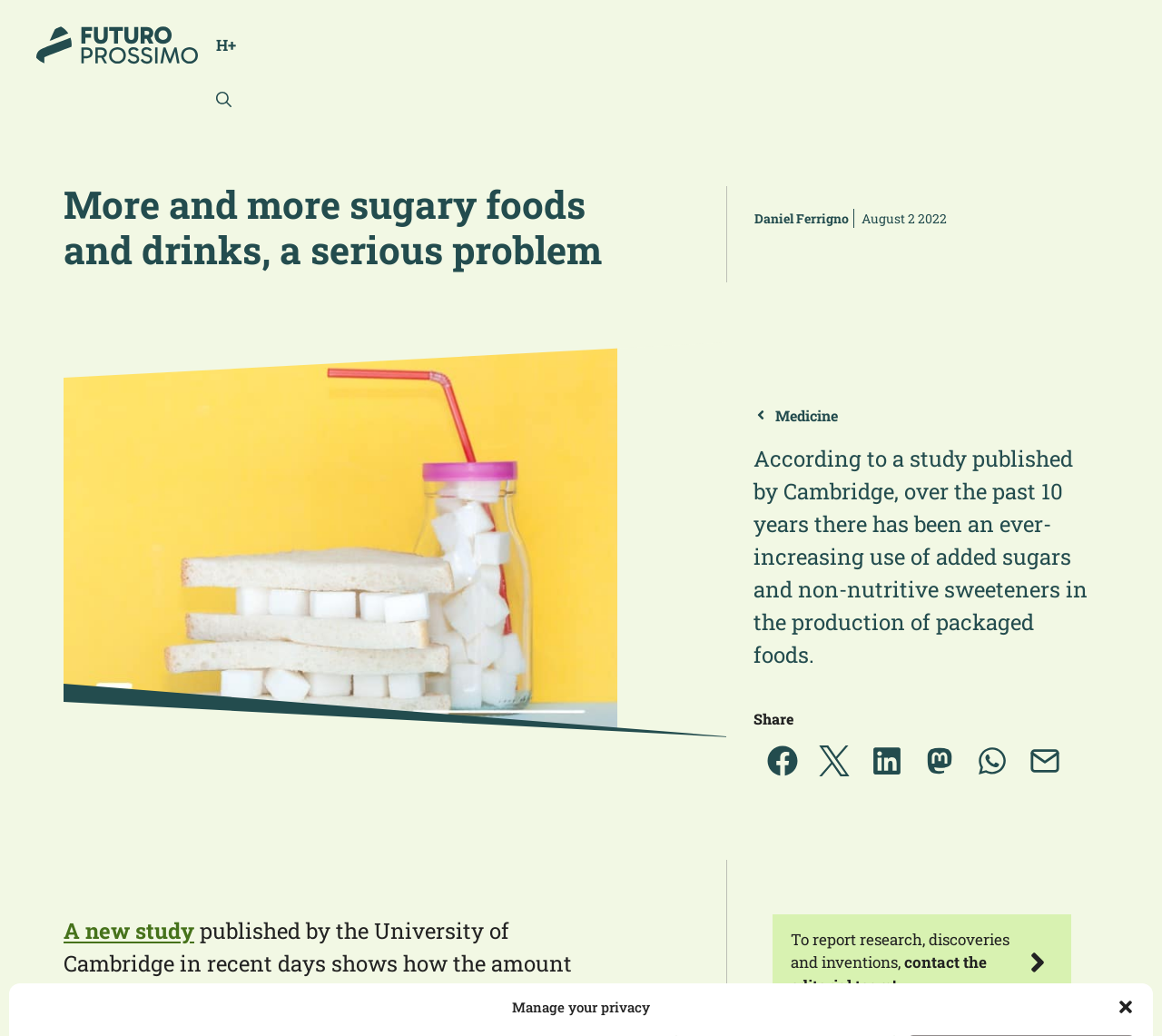Identify the coordinates of the bounding box for the element described below: "Cookie Statement". Return the coordinates as four float numbers between 0 and 1: [left, top, right, bottom].

None